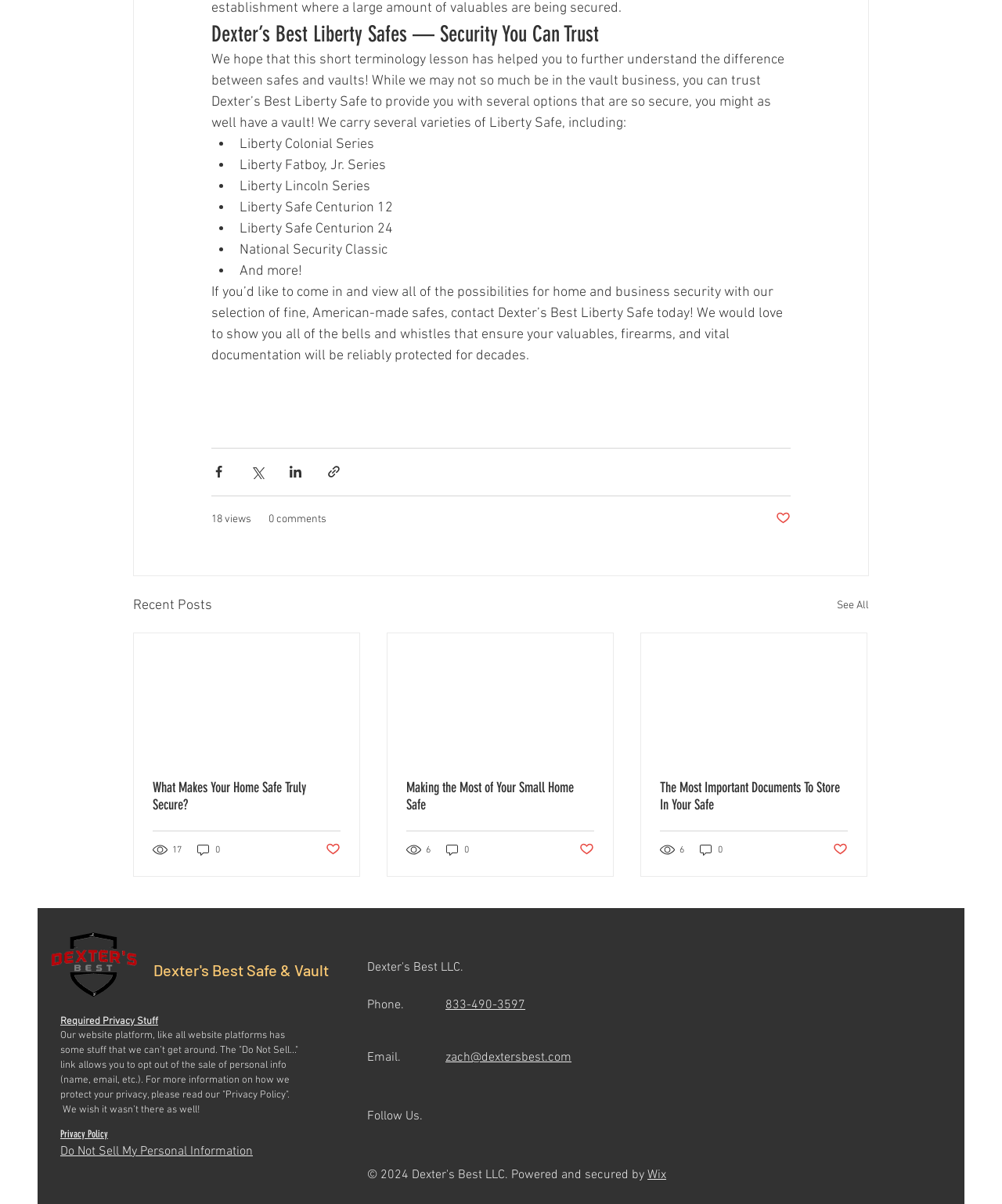Highlight the bounding box coordinates of the region I should click on to meet the following instruction: "Search for a product".

None